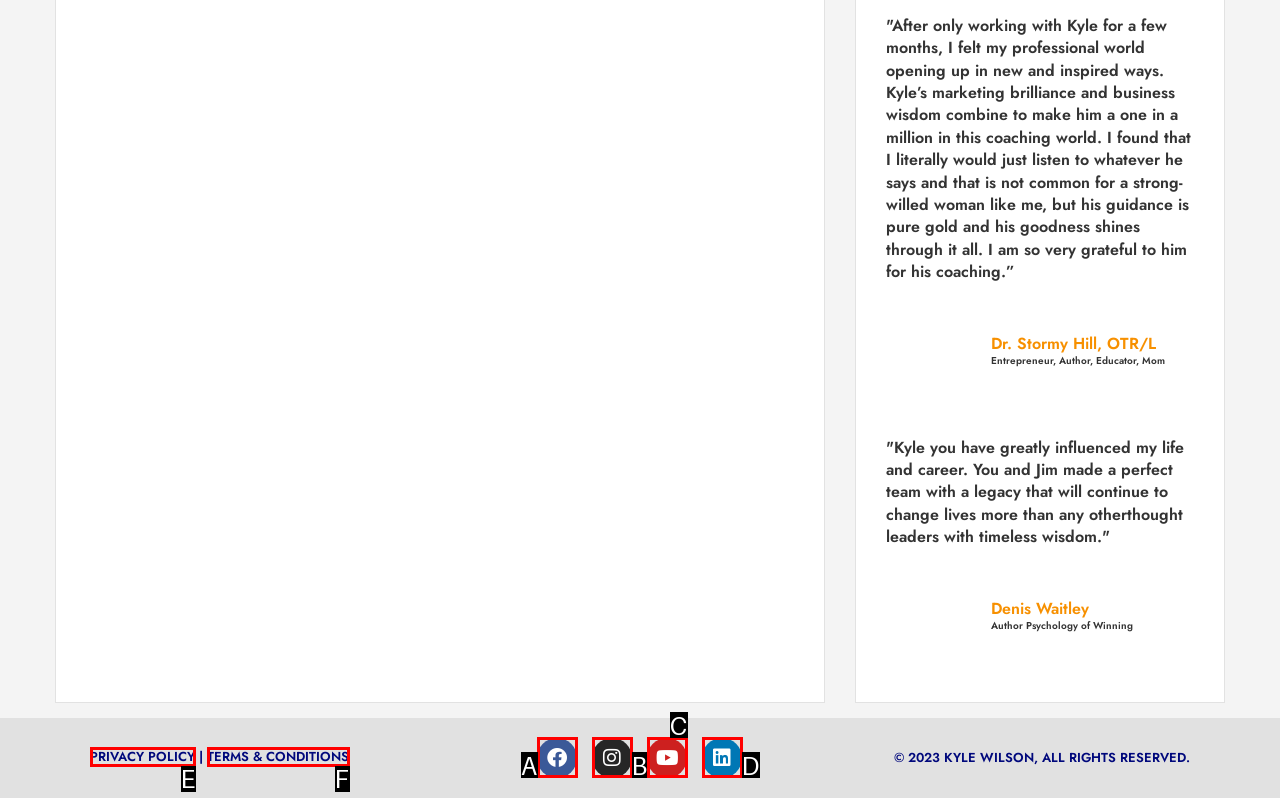Tell me which one HTML element best matches the description: Privacy Policy
Answer with the option's letter from the given choices directly.

E